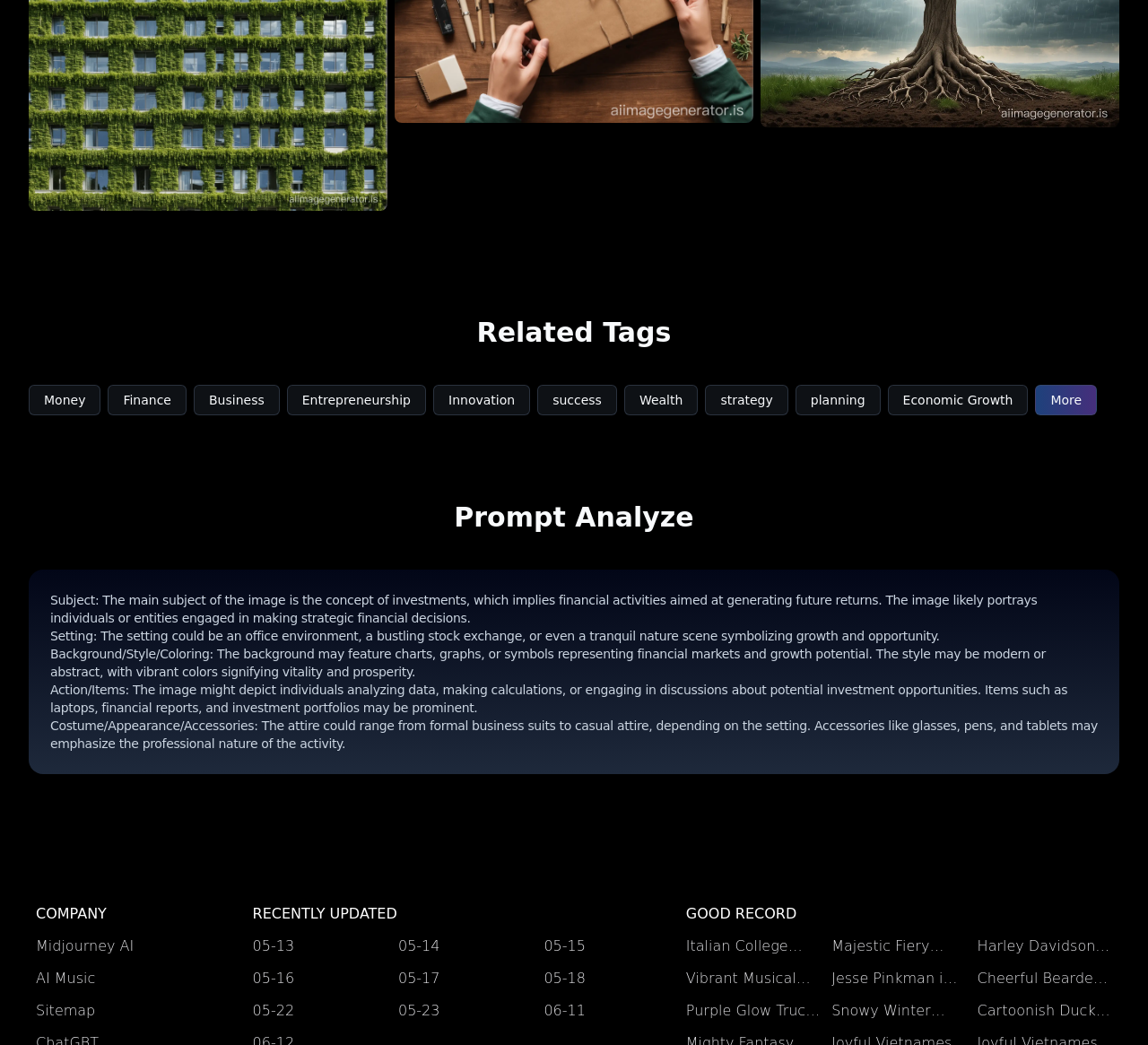Answer the following query concisely with a single word or phrase:
What is the setting of the image described in the 'Prompt Analyze' section?

Office environment or stock exchange